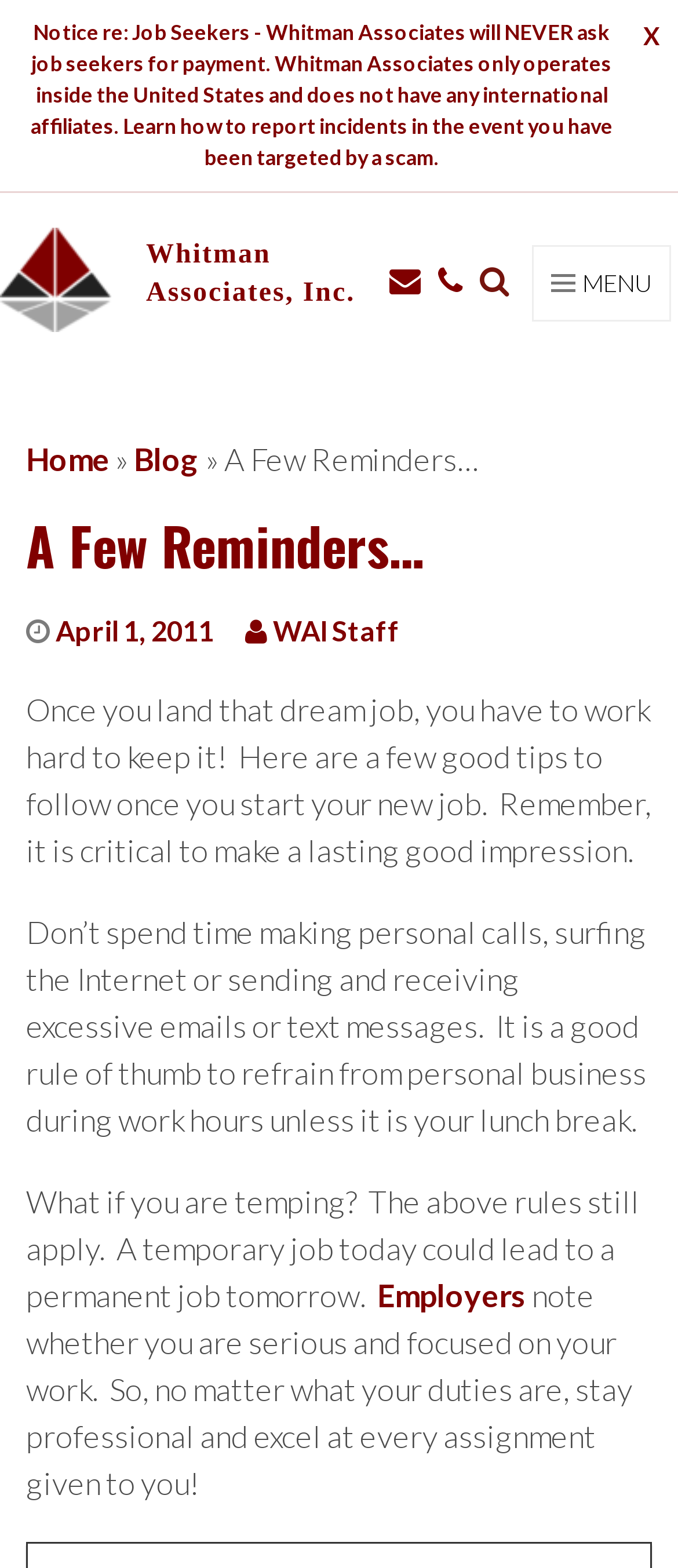Locate the bounding box coordinates of the element I should click to achieve the following instruction: "Click the Whitman Associates logo".

[0.0, 0.145, 0.164, 0.212]